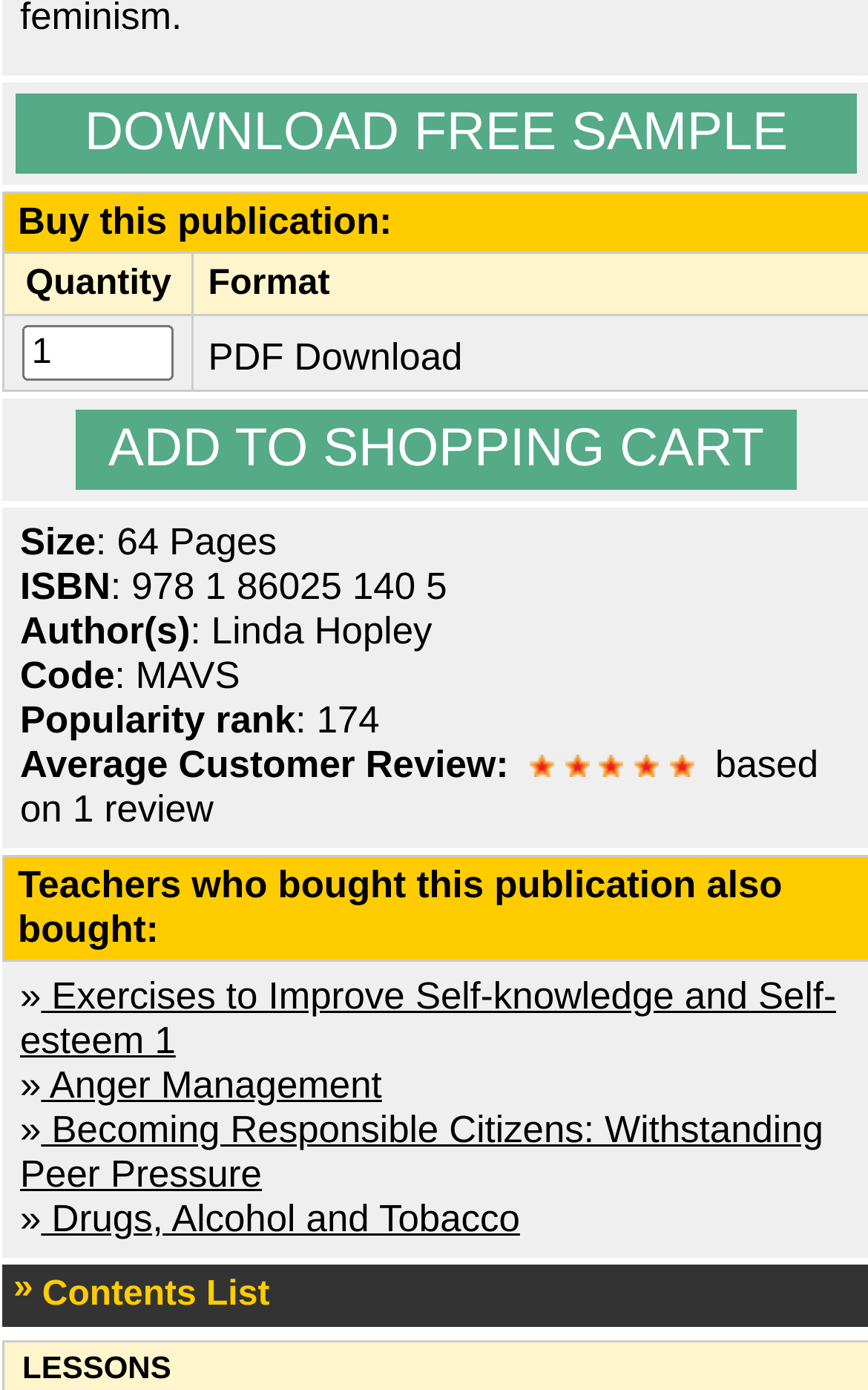Using the webpage screenshot, locate the HTML element that fits the following description and provide its bounding box: "Anger Management".

[0.047, 0.742, 0.44, 0.821]